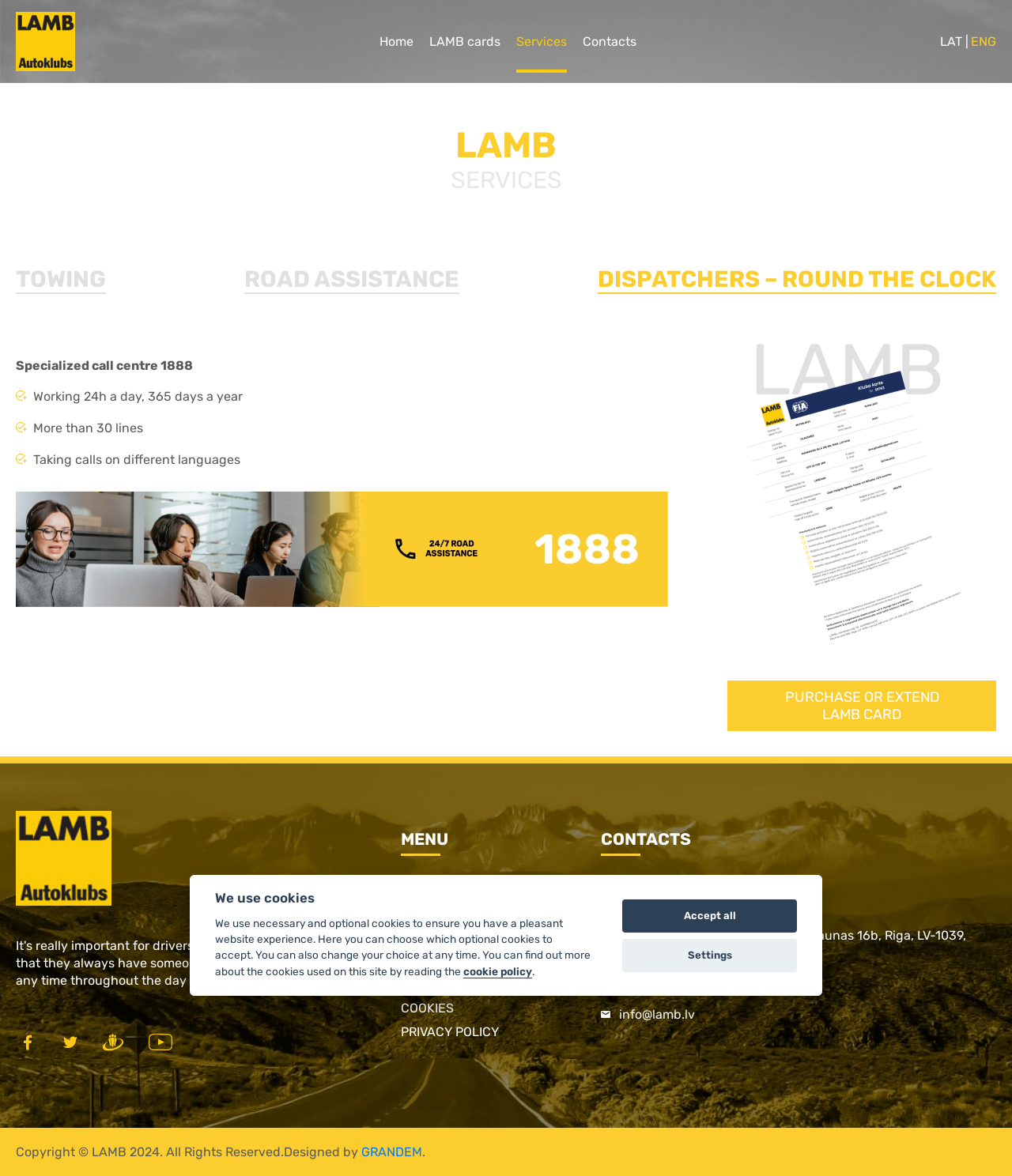How many languages are supported by the call centre?
Could you give a comprehensive explanation in response to this question?

The webpage mentions that the call centre 'Taking calls on different languages' in the static text with bounding box coordinates [0.033, 0.384, 0.237, 0.397]. Although the exact number of languages is not specified, it is clear that the call centre supports more than one language.